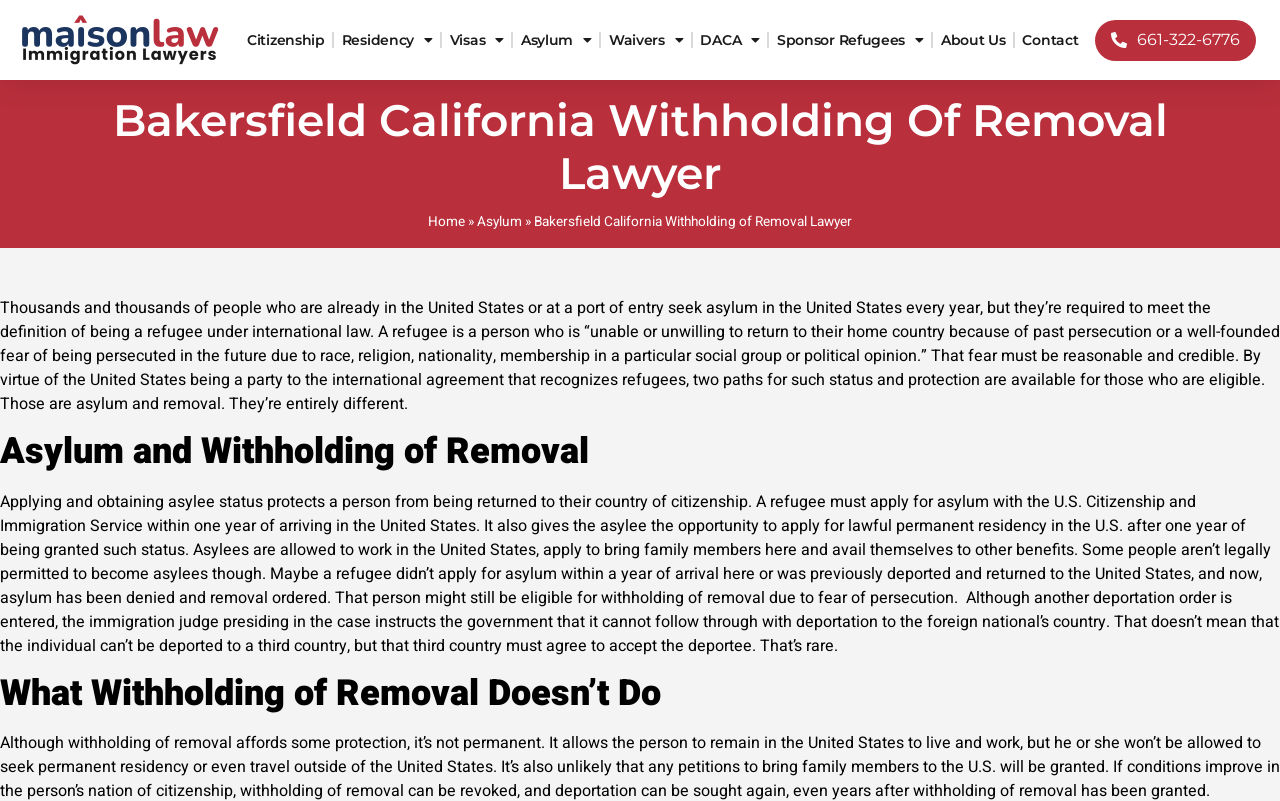Locate the bounding box coordinates of the clickable region necessary to complete the following instruction: "Click on Citizenship". Provide the coordinates in the format of four float numbers between 0 and 1, i.e., [left, top, right, bottom].

[0.193, 0.021, 0.254, 0.079]